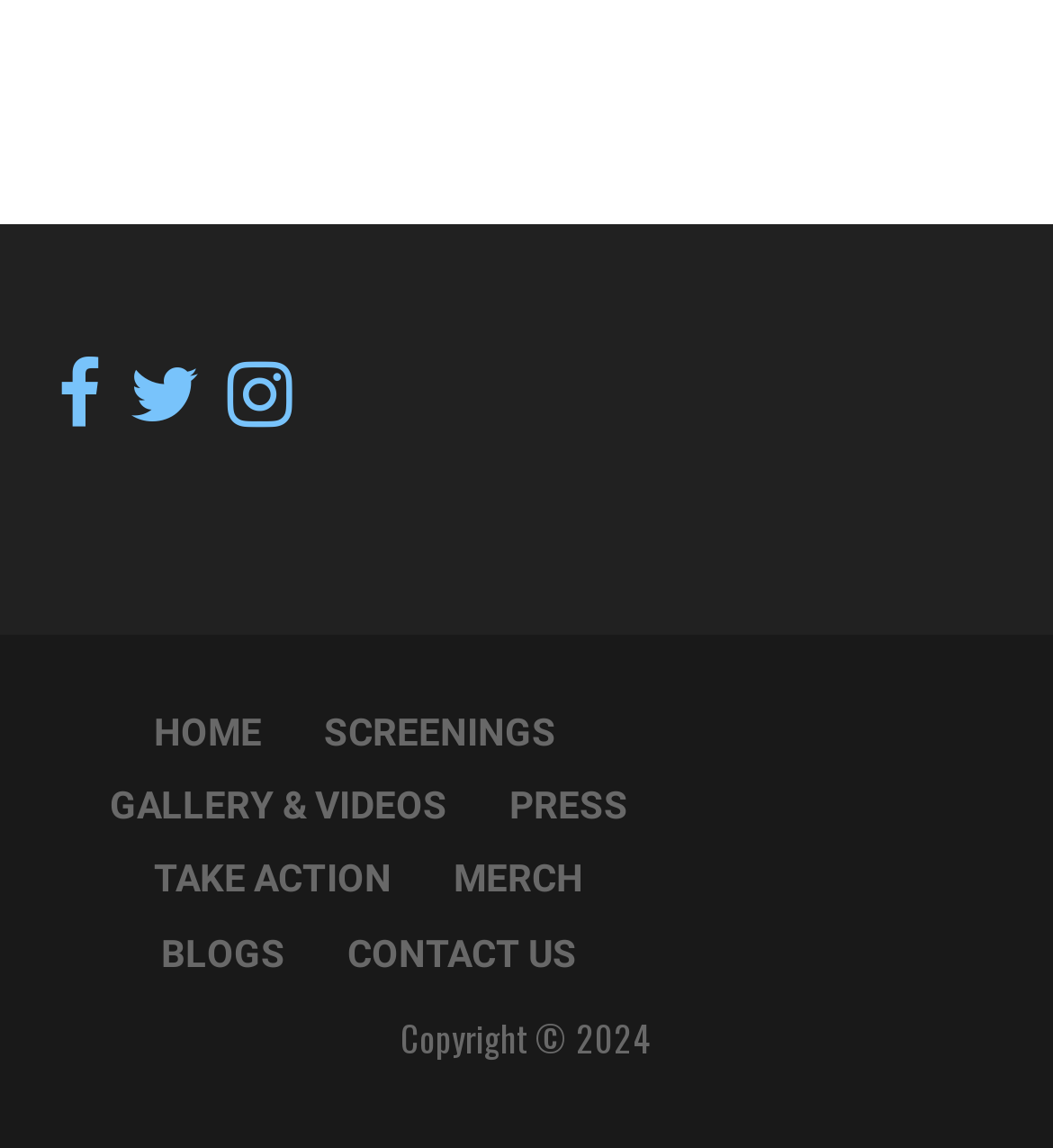Using the information in the image, could you please answer the following question in detail:
How many social media links are there?

I counted the number of link elements with OCR text that resembles social media icons, which are '', '', and '', indicating there are three social media links.